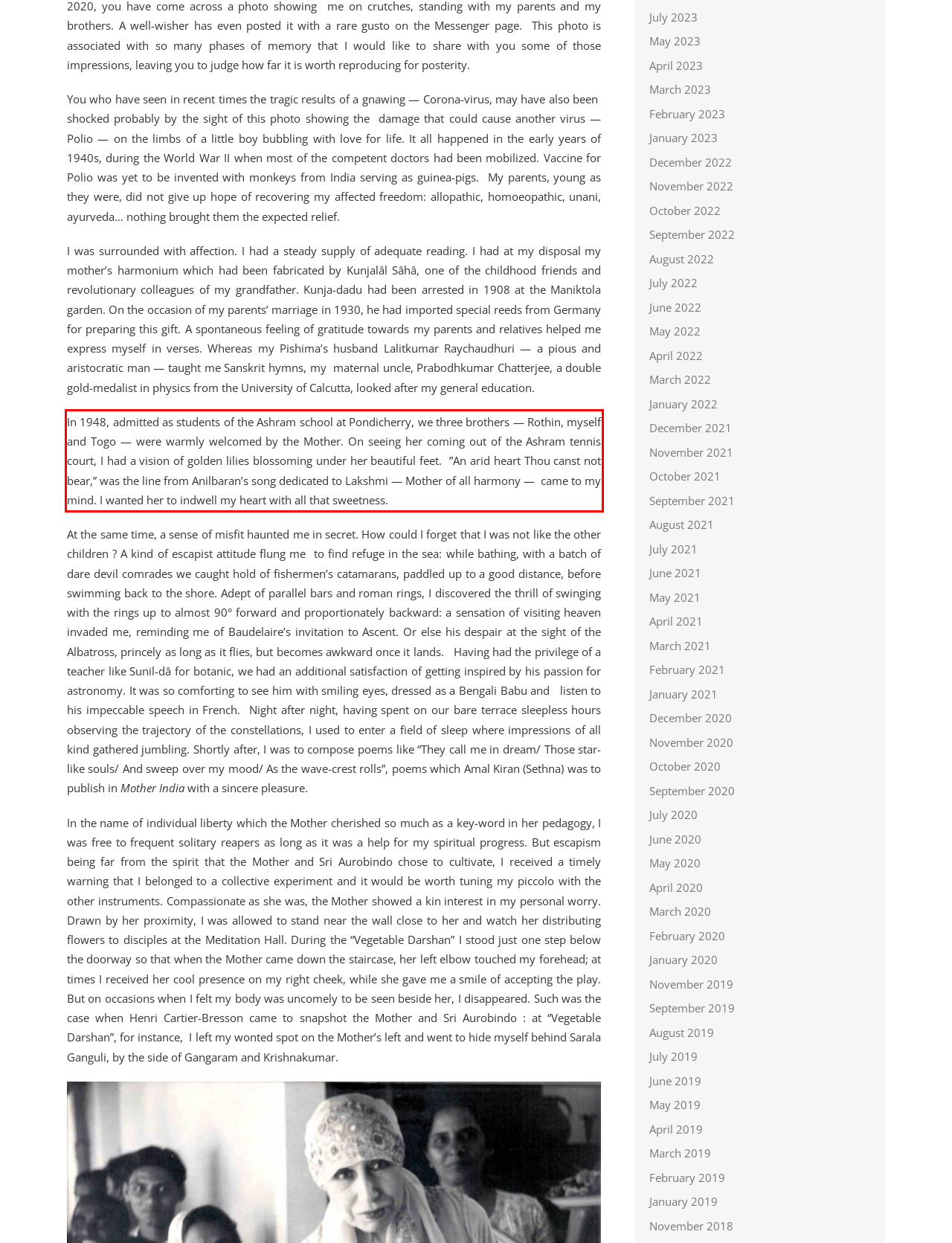You are presented with a webpage screenshot featuring a red bounding box. Perform OCR on the text inside the red bounding box and extract the content.

In 1948, admitted as students of the Ashram school at Pondicherry, we three brothers — Rothin, myself and Togo — were warmly welcomed by the Mother. On seeing her coming out of the Ashram tennis court, I had a vision of golden lilies blossoming under her beautiful feet. ”An arid heart Thou canst not bear,” was the line from Anilbaran’s song dedicated to Lakshmi — Mother of all harmony — came to my mind. I wanted her to indwell my heart with all that sweetness.